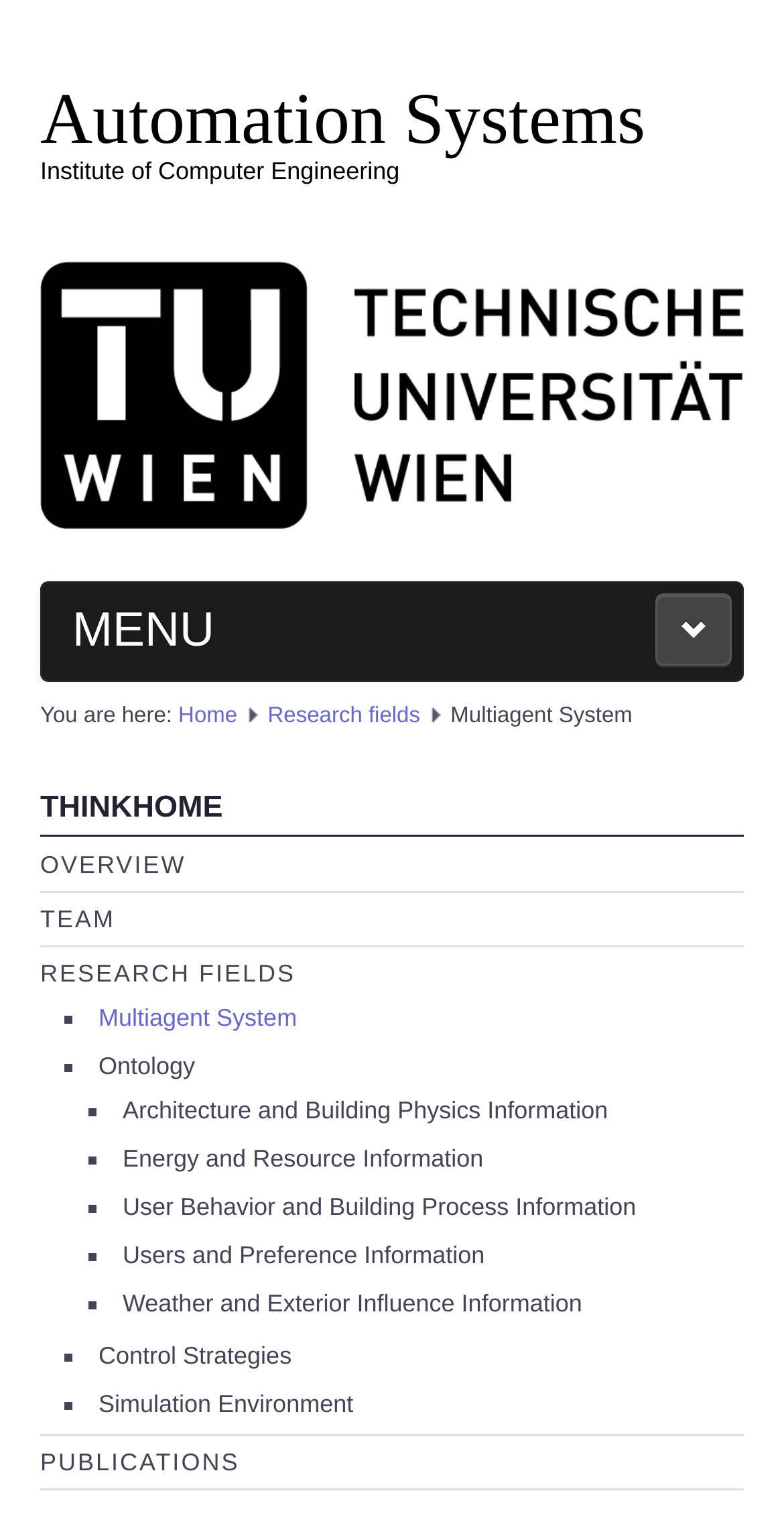Locate the bounding box coordinates of the region to be clicked to comply with the following instruction: "go to Automation Systems". The coordinates must be four float numbers between 0 and 1, in the form [left, top, right, bottom].

[0.051, 0.051, 0.823, 0.103]